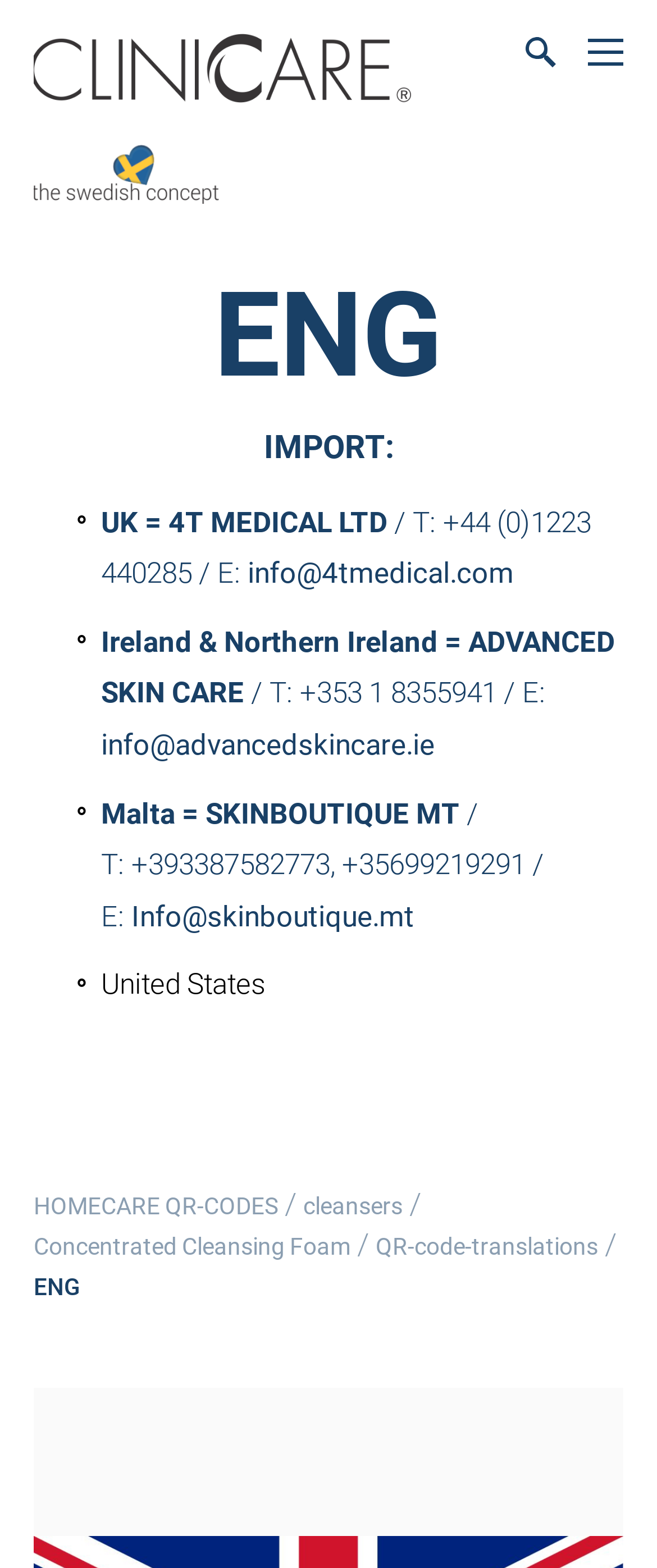Summarize the webpage with intricate details.

The webpage is titled "ENG – CLINICCARE-ENGLISH" and appears to be a contact information page for a medical company. At the top, there are three buttons, two of which are positioned side by side on the right, and one on the left. The left button has an image inside.

Below the buttons, there is a table layout that occupies most of the page. The table has a heading "ENG IMPORT:" at the top. Underneath, there are several sections of text and links, each corresponding to a different country or region.

The first section is for the UK, with the company name "4T MEDICAL LTD" and contact information including a phone number and email address. The email address is a clickable link.

The next section is for Ireland and Northern Ireland, with the company name "ADVANCED SKIN CARE" and similar contact information. Again, the email address is a clickable link.

The third section is for Malta, with the company name "SKINBOUTIQUE MT" and contact information including two phone numbers and an email address. The email address is a clickable link.

Finally, there is a section for the United States, with no specific company name or contact information provided.

At the bottom of the page, there are several links, including "HOMECARE QR-CODES", "cleansers", "Concentrated Cleansing Foam", "QR-code-translations", and "ENG". These links are positioned in a horizontal row, with some of them separated by forward slashes.